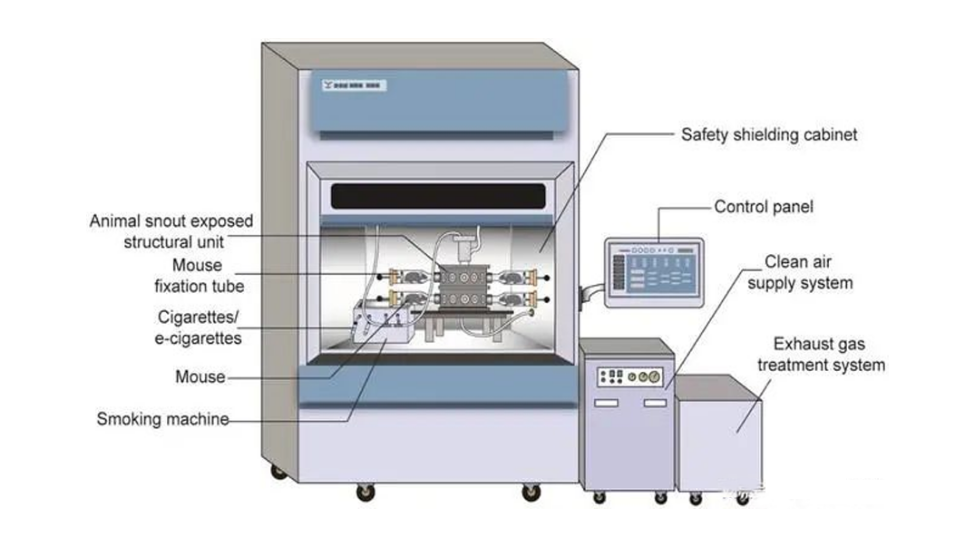What is the function of the Clean Air Supply System?
Use the screenshot to answer the question with a single word or phrase.

Provide unpolluted air